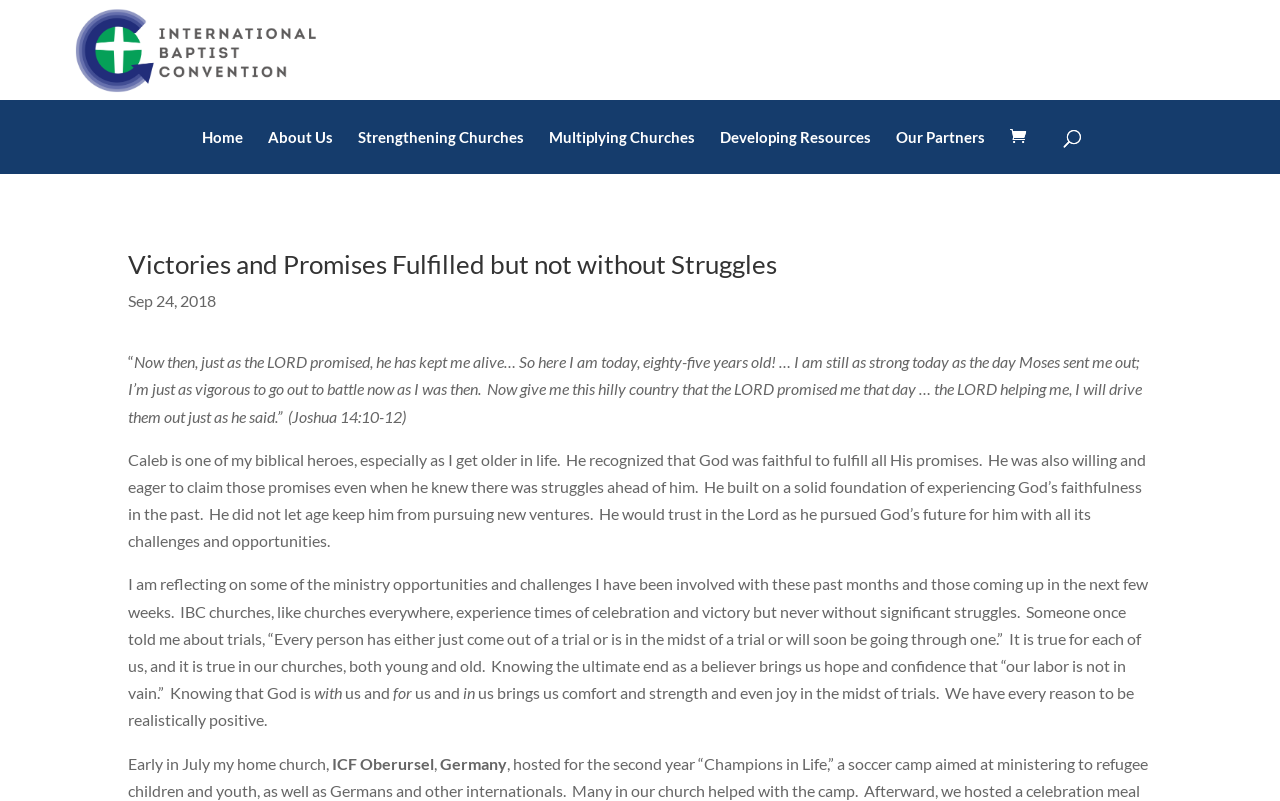Offer a thorough description of the webpage.

The webpage is about the International Baptist Convention, with a focus on the theme "Victories and Promises Fulfilled but not without Struggles". At the top, there is a logo of the International Baptist Convention, accompanied by a link to the organization's homepage. Below the logo, there is a navigation menu with links to various sections, including "Home", "About Us", "Strengthening Churches", "Multiplying Churches", "Developing Resources", and "Our Partners".

The main content of the webpage is a devotional article, which begins with a heading that matches the title of the webpage. The article is divided into several paragraphs, with the first paragraph citing a biblical passage from Joshua 14:10-12. The author of the article reflects on the story of Caleb, who trusted in God's promises and was willing to face challenges despite his old age.

The article continues with the author's personal reflection on their own ministry experiences and challenges, mentioning the struggles that churches face and the importance of trusting in God's promises. The author also shares a personal anecdote about their home church, ICF Oberursel in Germany.

Throughout the article, there are no images, but there is a social media link at the bottom right corner of the page. Overall, the webpage has a simple and clean layout, with a focus on the devotional article and the navigation menu at the top.